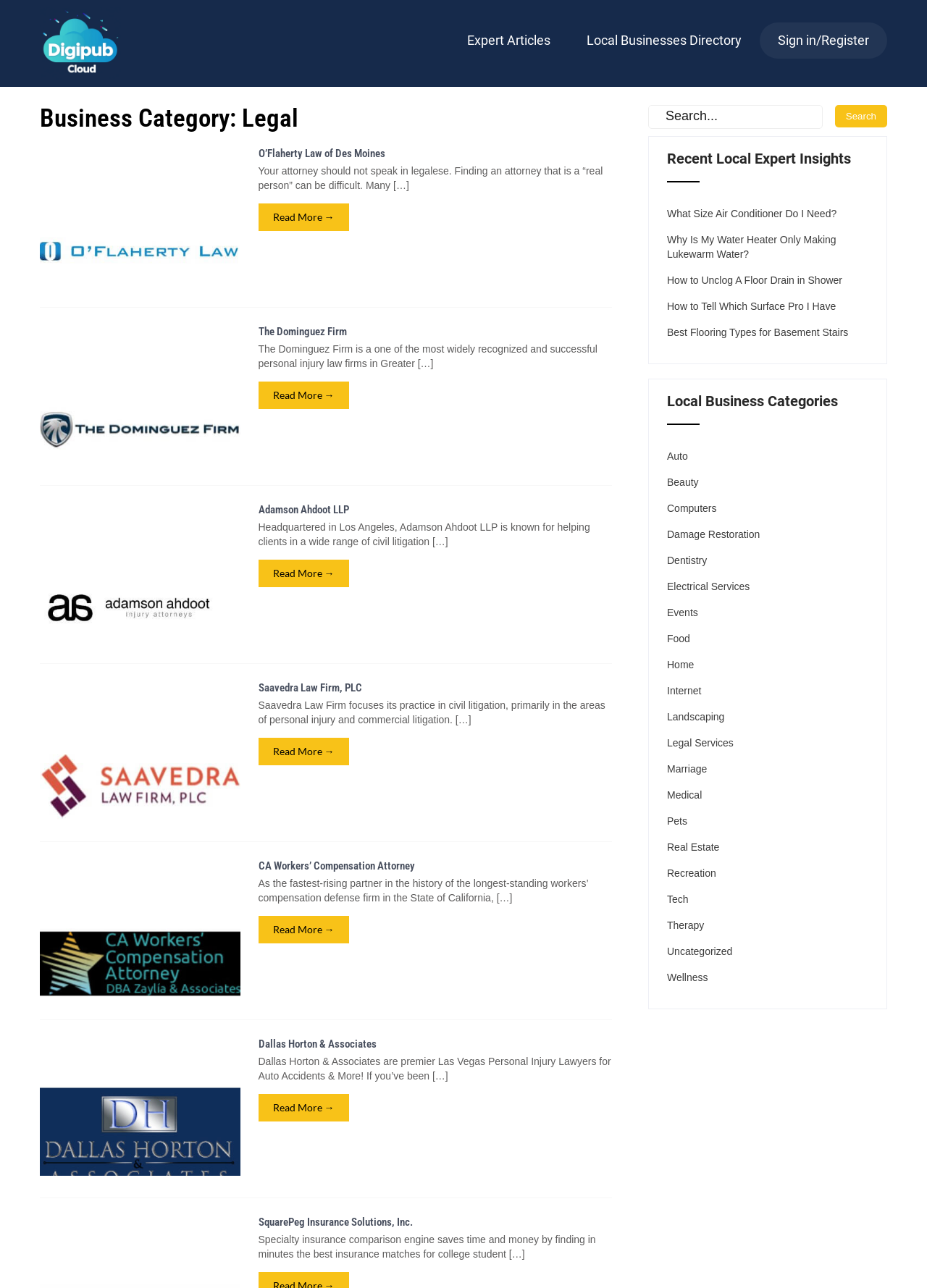Please identify the bounding box coordinates of the element's region that needs to be clicked to fulfill the following instruction: "View 'Local Business Categories'". The bounding box coordinates should consist of four float numbers between 0 and 1, i.e., [left, top, right, bottom].

[0.699, 0.294, 0.957, 0.344]